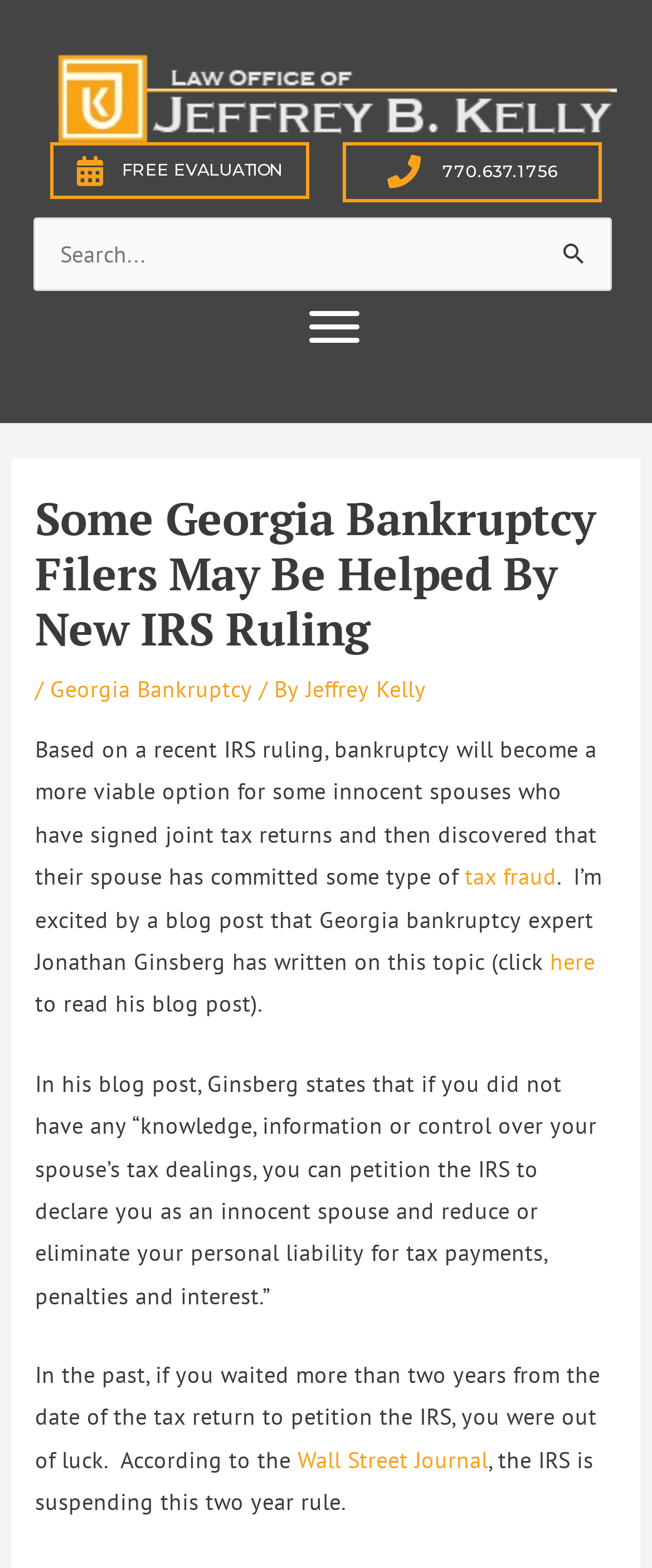Please identify the bounding box coordinates of the clickable area that will allow you to execute the instruction: "Read more information".

None